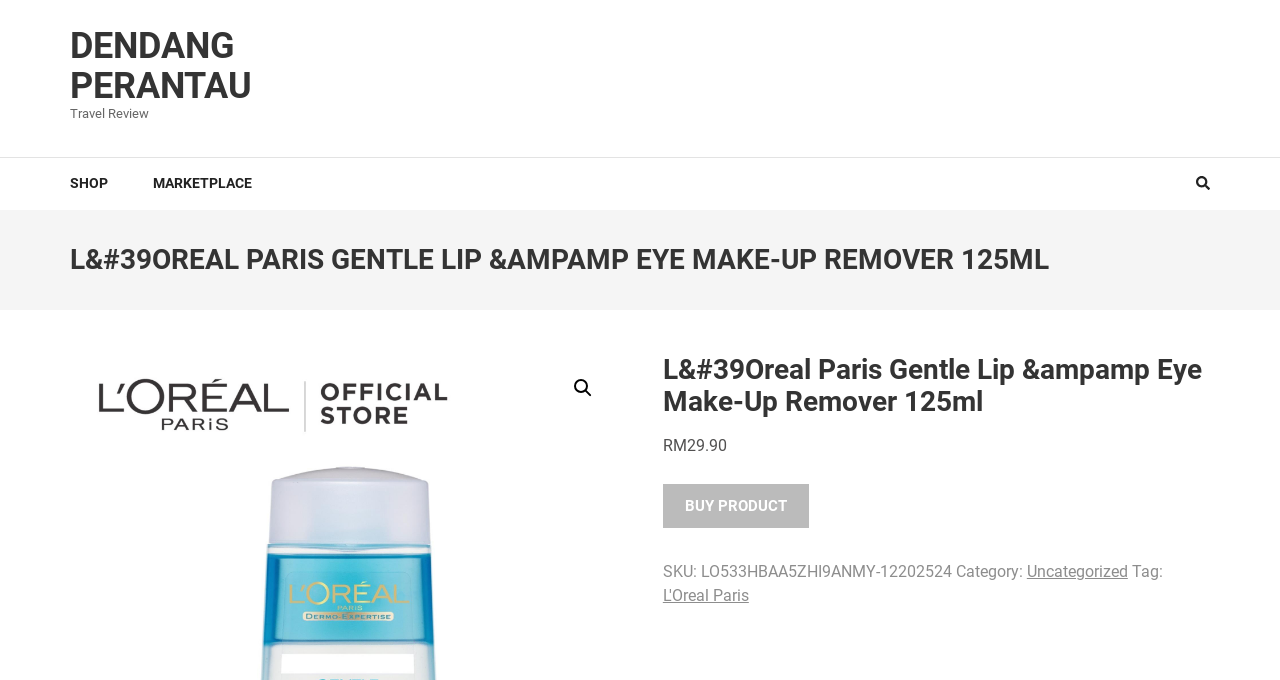Provide the bounding box coordinates in the format (top-left x, top-left y, bottom-right x, bottom-right y). All values are floating point numbers between 0 and 1. Determine the bounding box coordinate of the UI element described as: Buy product

[0.518, 0.711, 0.632, 0.776]